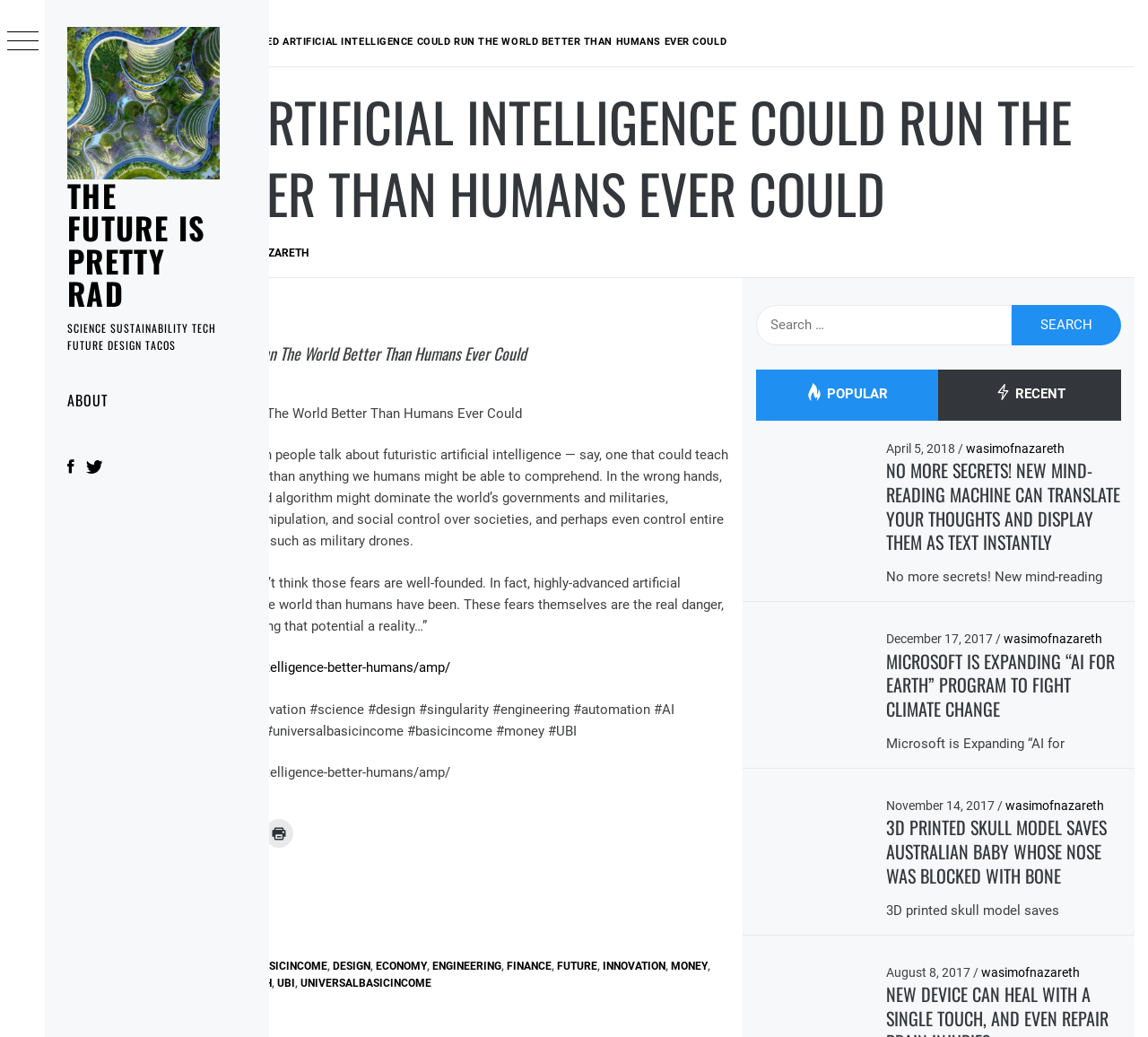Use a single word or phrase to answer the question:
What is the name of the website?

The Future Is Pretty Rad